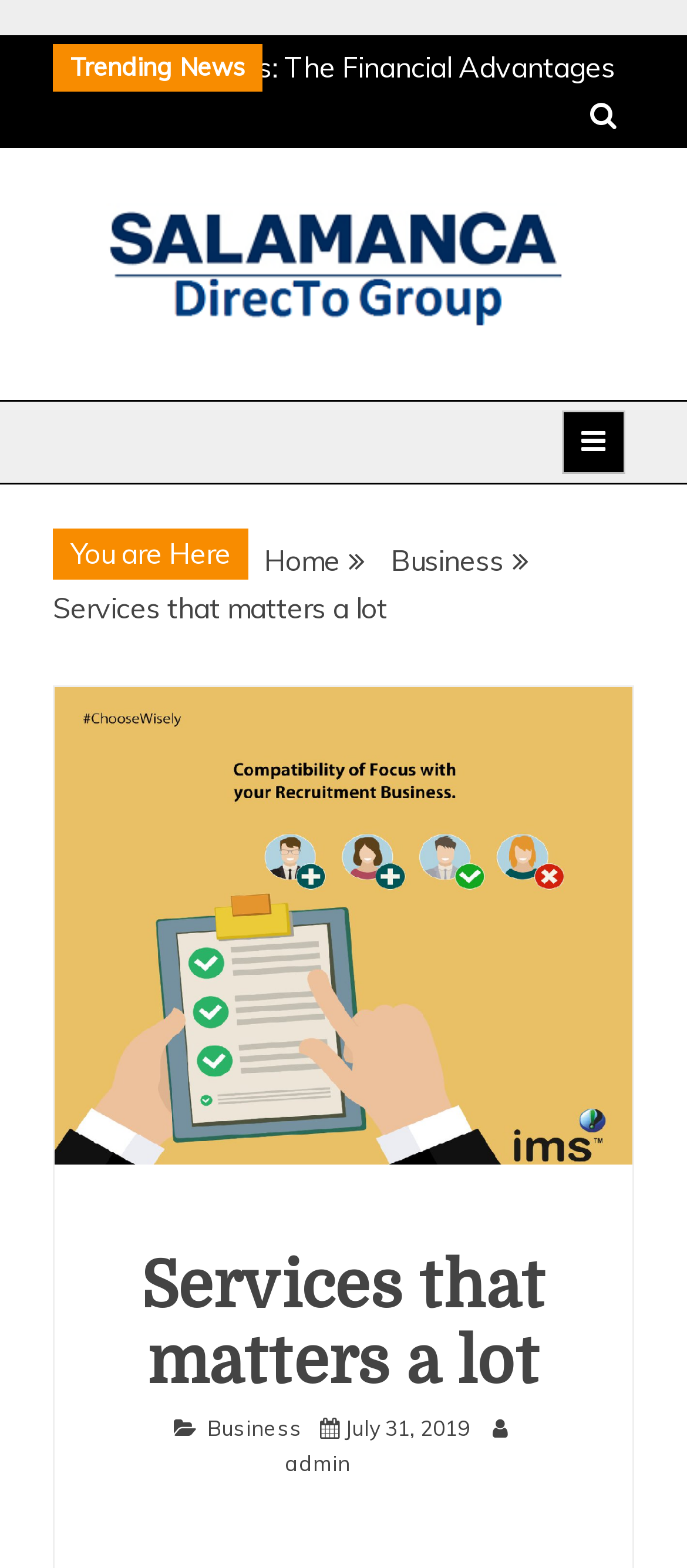Using the description "Instagram", predict the bounding box of the relevant HTML element.

None